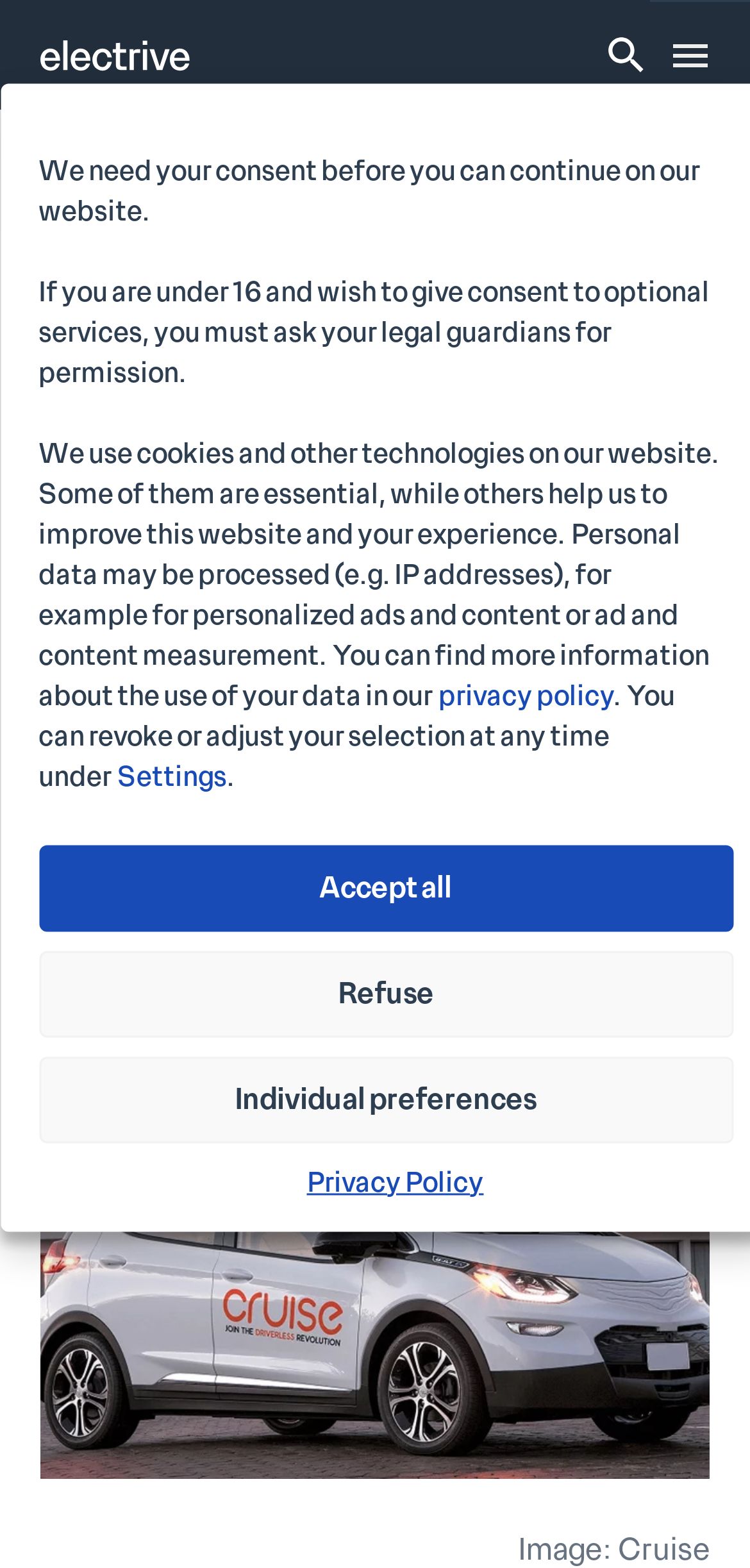Please identify the bounding box coordinates for the region that you need to click to follow this instruction: "Click the link to the media kit".

[0.096, 0.02, 0.332, 0.057]